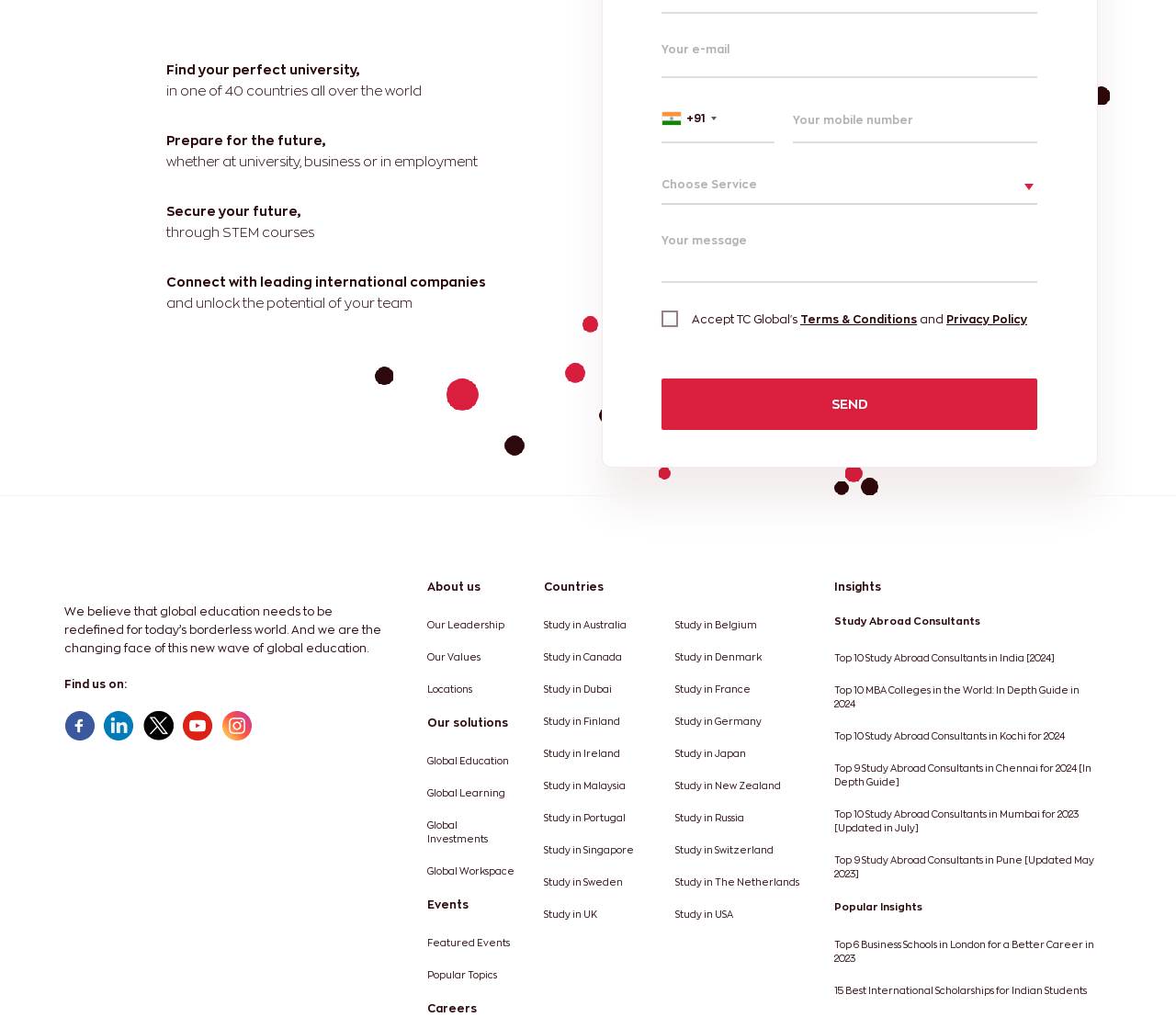How many social media links are provided?
Refer to the image and respond with a one-word or short-phrase answer.

5